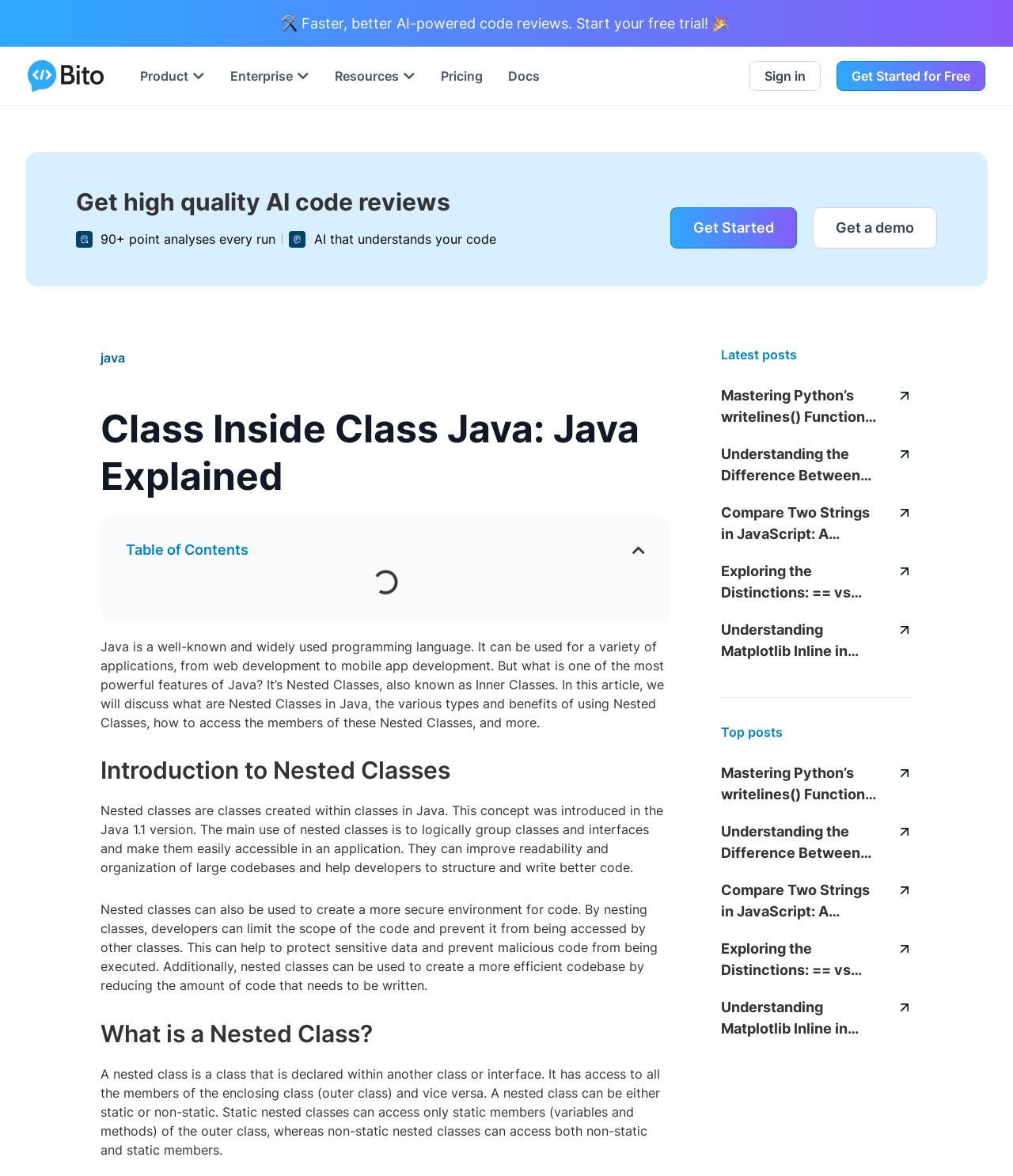Please determine the bounding box coordinates for the element that should be clicked to follow these instructions: "Click on the 'Get Started for Free' button".

[0.826, 0.052, 0.973, 0.077]